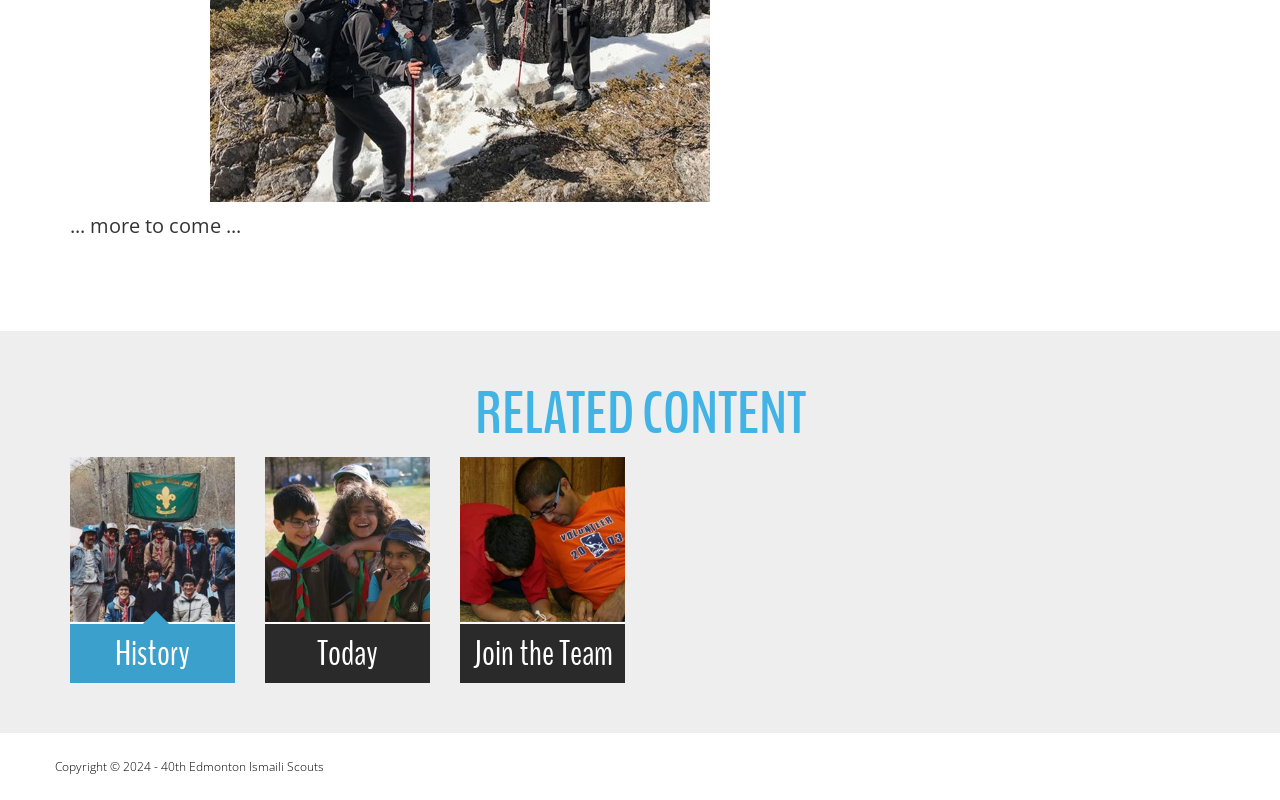Given the description of the UI element: "Join the Team", predict the bounding box coordinates in the form of [left, top, right, bottom], with each value being a float between 0 and 1.

[0.359, 0.571, 0.488, 0.866]